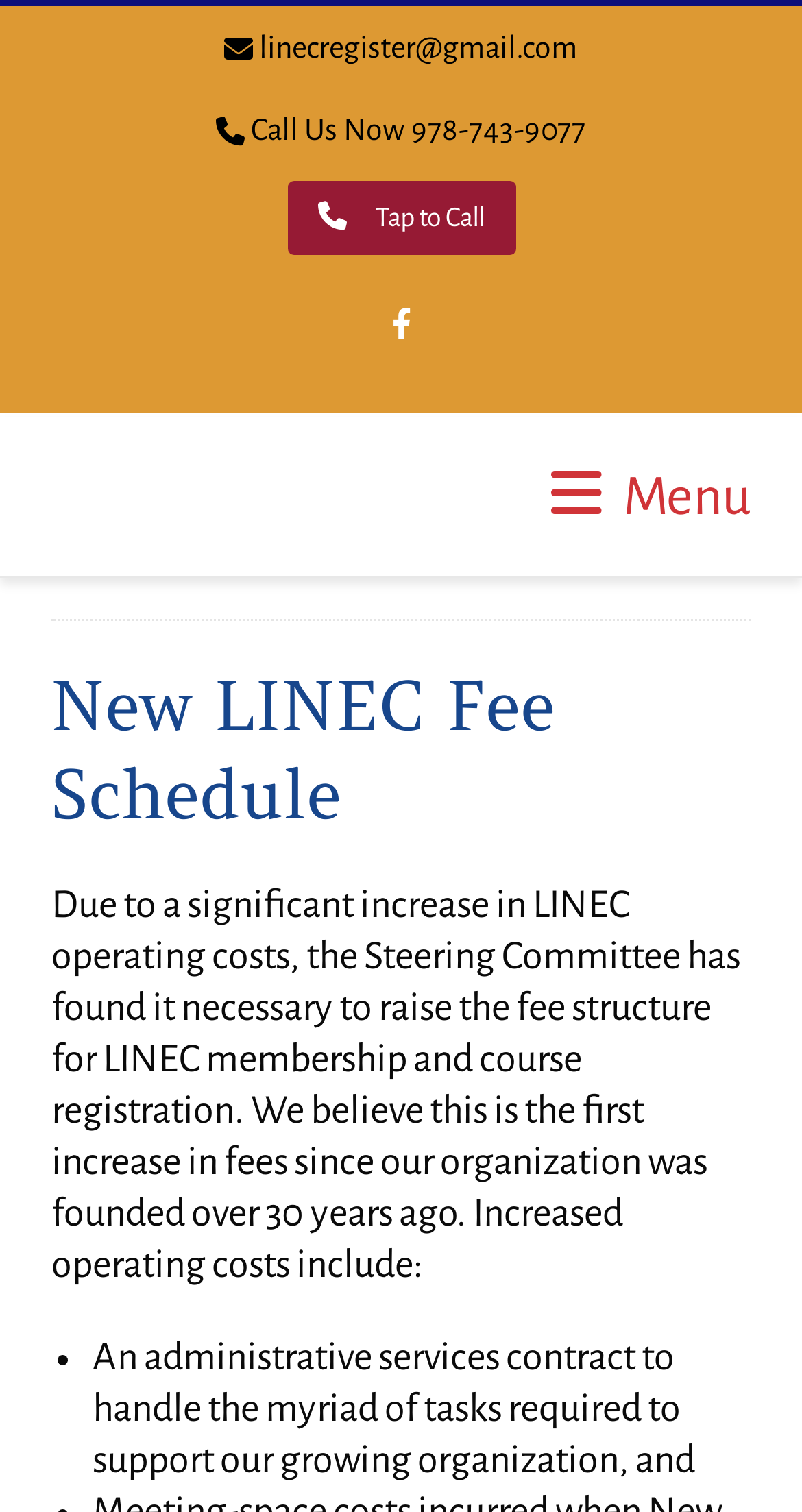What is the phone number to call LINEC?
Provide a well-explained and detailed answer to the question.

The phone number is displayed on the top section of the webpage, next to the 'Call Us Now' text.